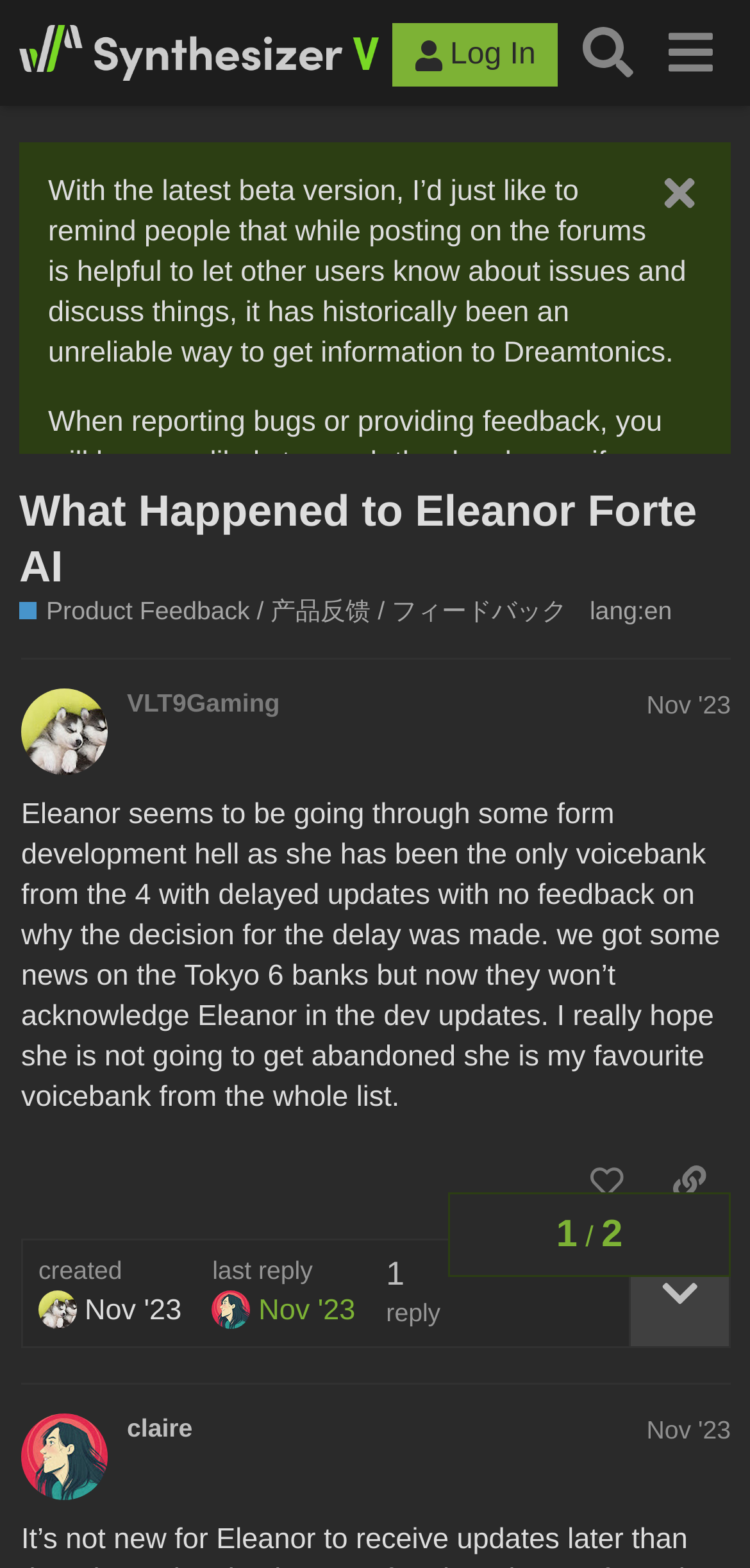Give a one-word or phrase response to the following question: What is the topic of the first post?

Eleanor Forte AI